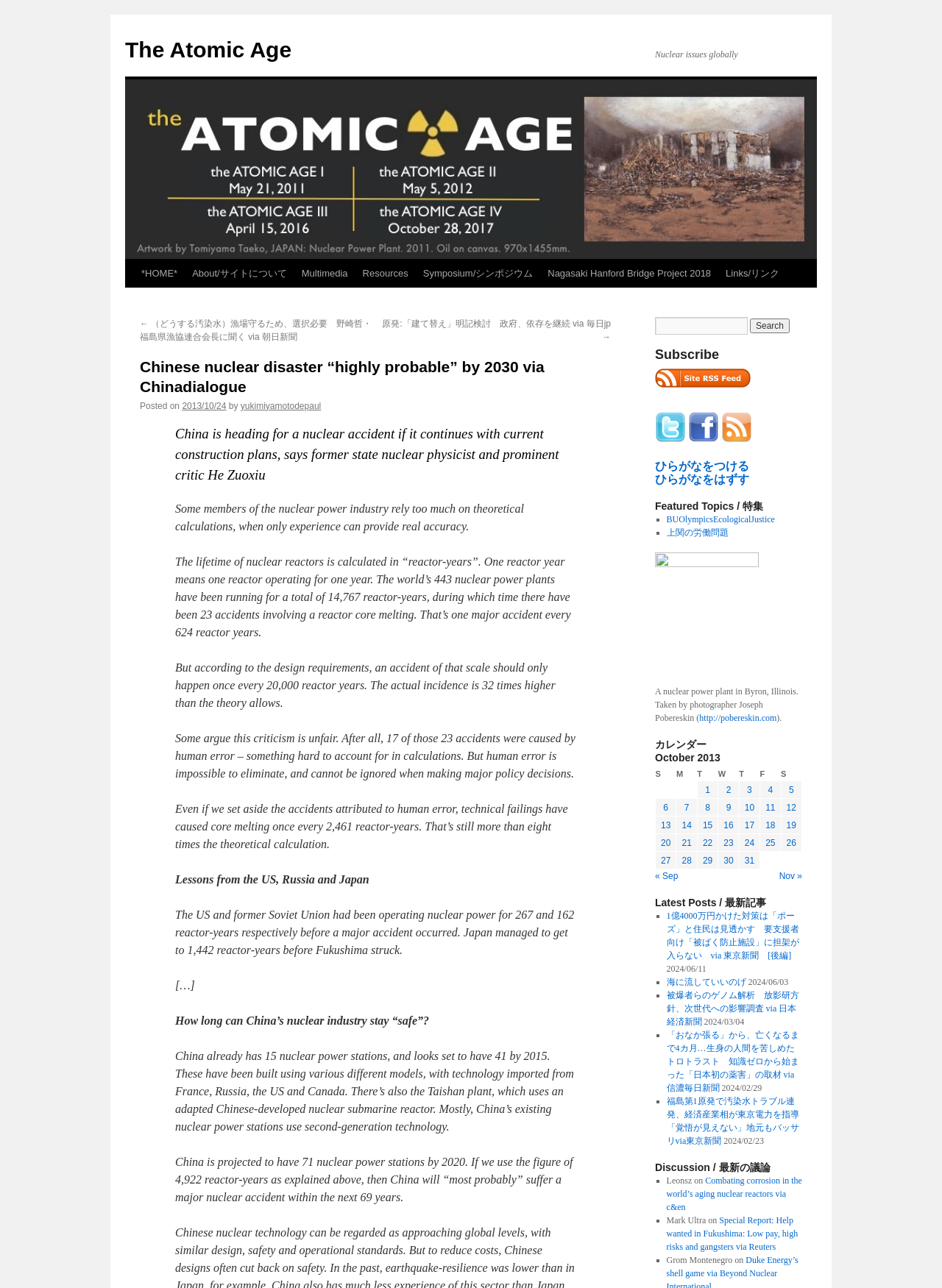How many nuclear power stations will China have by 2020?
Using the picture, provide a one-word or short phrase answer.

71